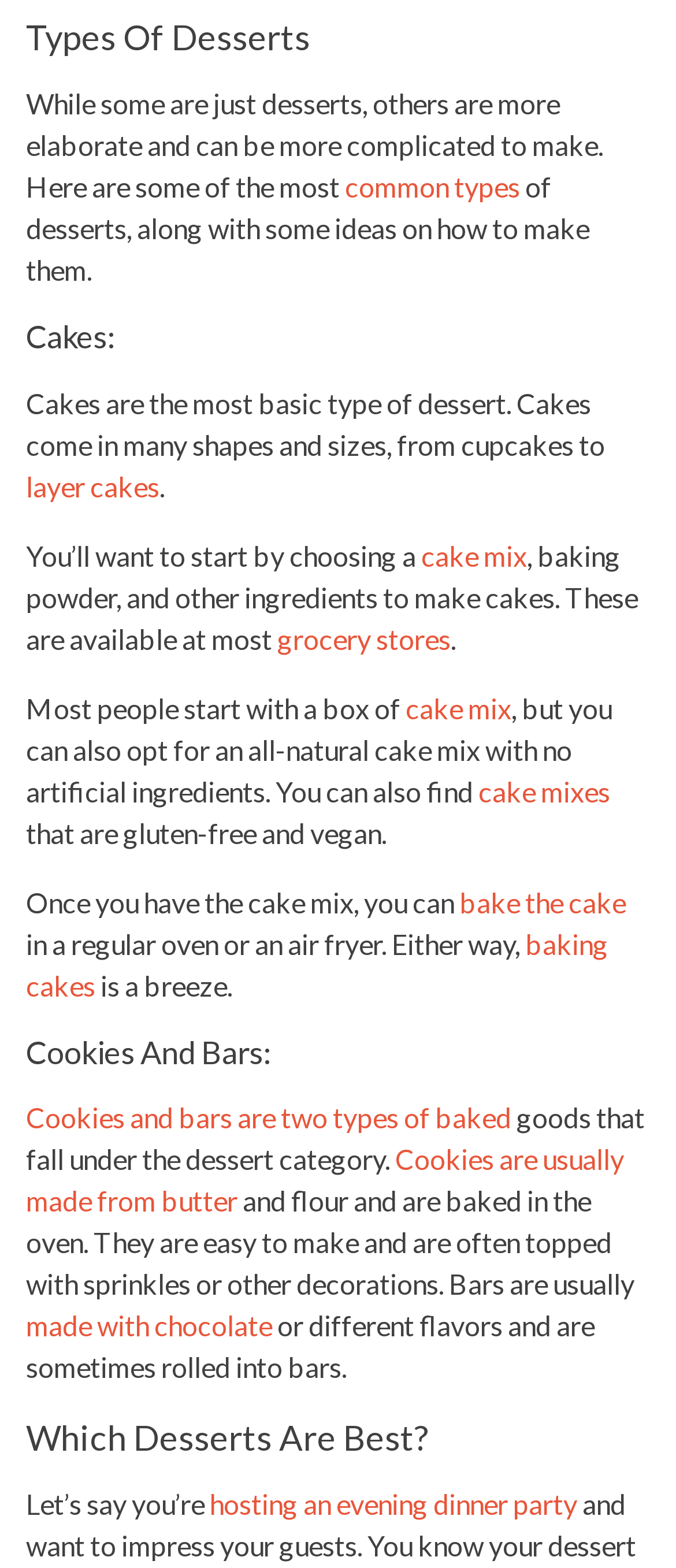What are cookies usually made of?
Provide a one-word or short-phrase answer based on the image.

Butter and flour